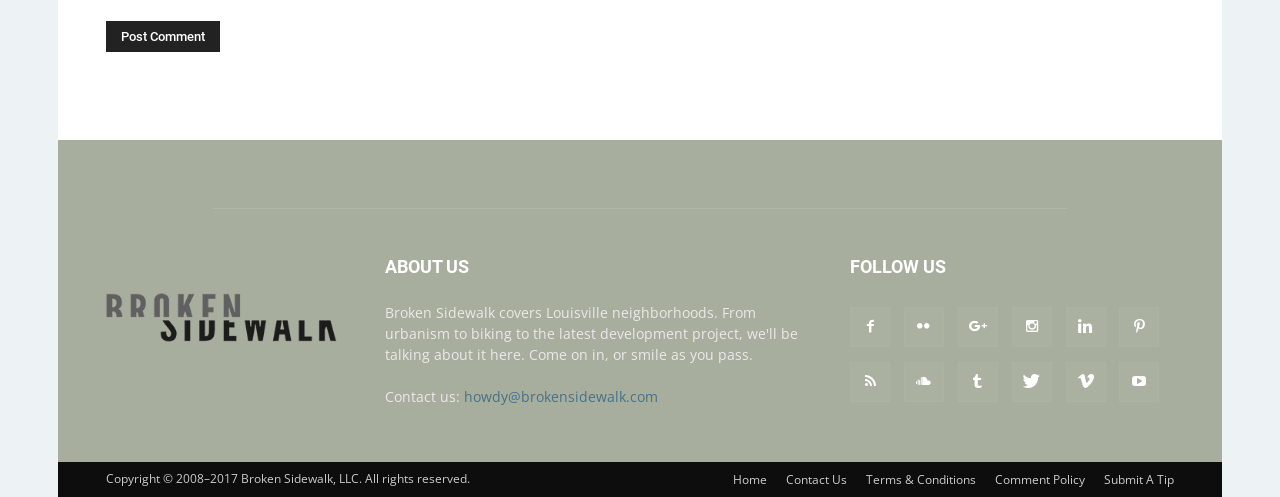Determine the bounding box coordinates of the region that needs to be clicked to achieve the task: "Visit the 'Broken Sidewalk' website".

[0.083, 0.719, 0.263, 0.751]